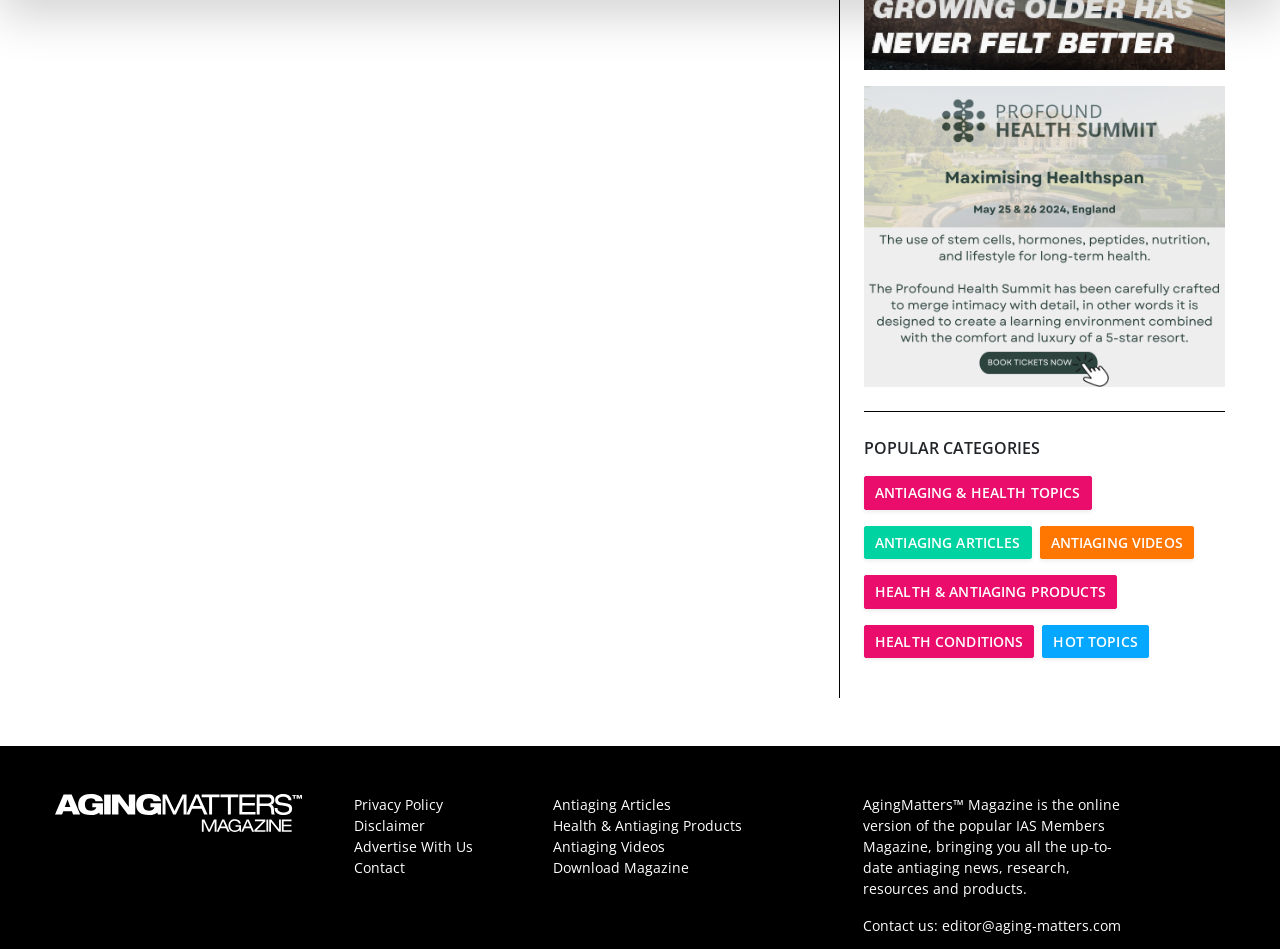Give a one-word or phrase response to the following question: What is the name of the magazine?

AgingMatters